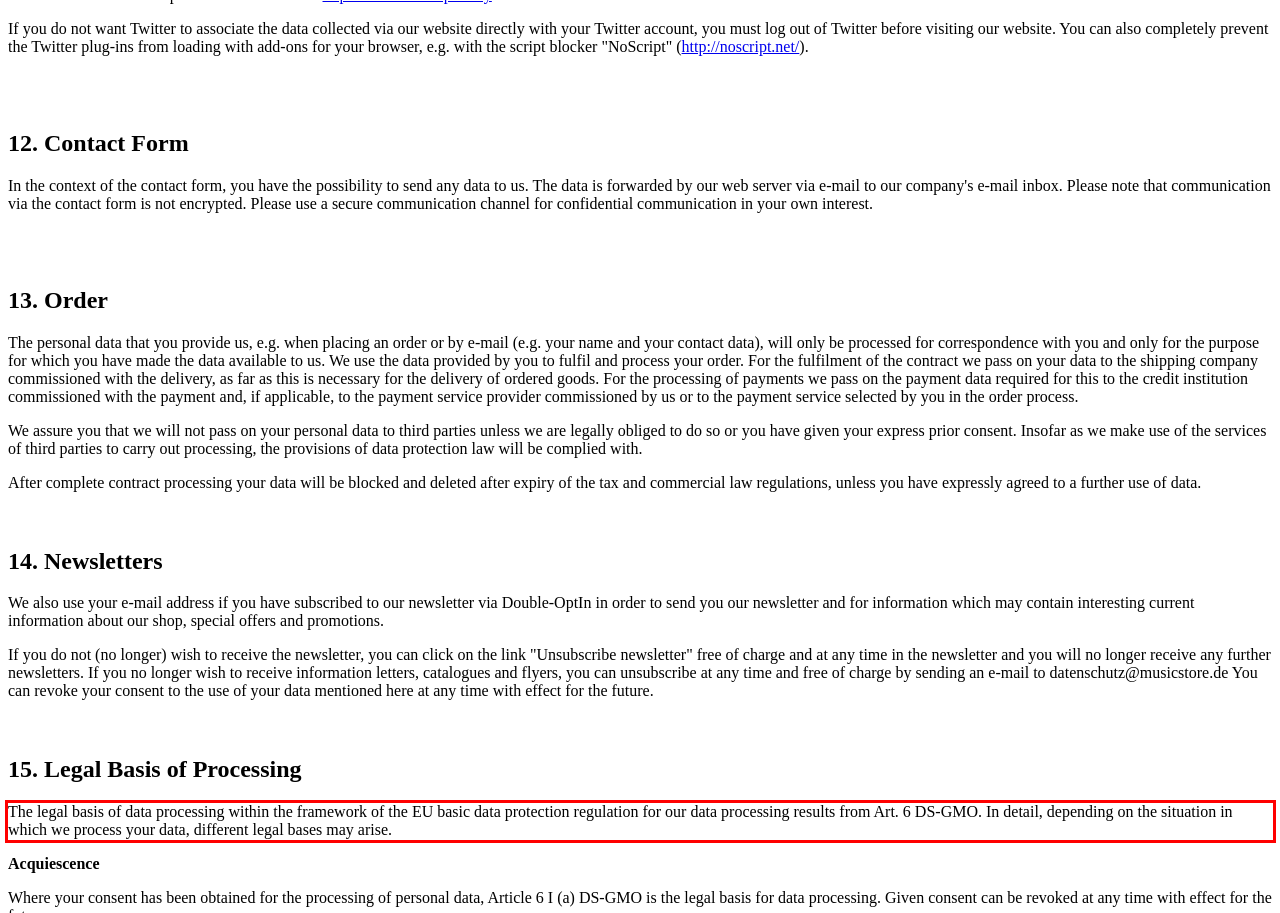You have a screenshot of a webpage with a red bounding box. Use OCR to generate the text contained within this red rectangle.

The legal basis of data processing within the framework of the EU basic data protection regulation for our data processing results from Art. 6 DS-GMO. In detail, depending on the situation in which we process your data, different legal bases may arise.